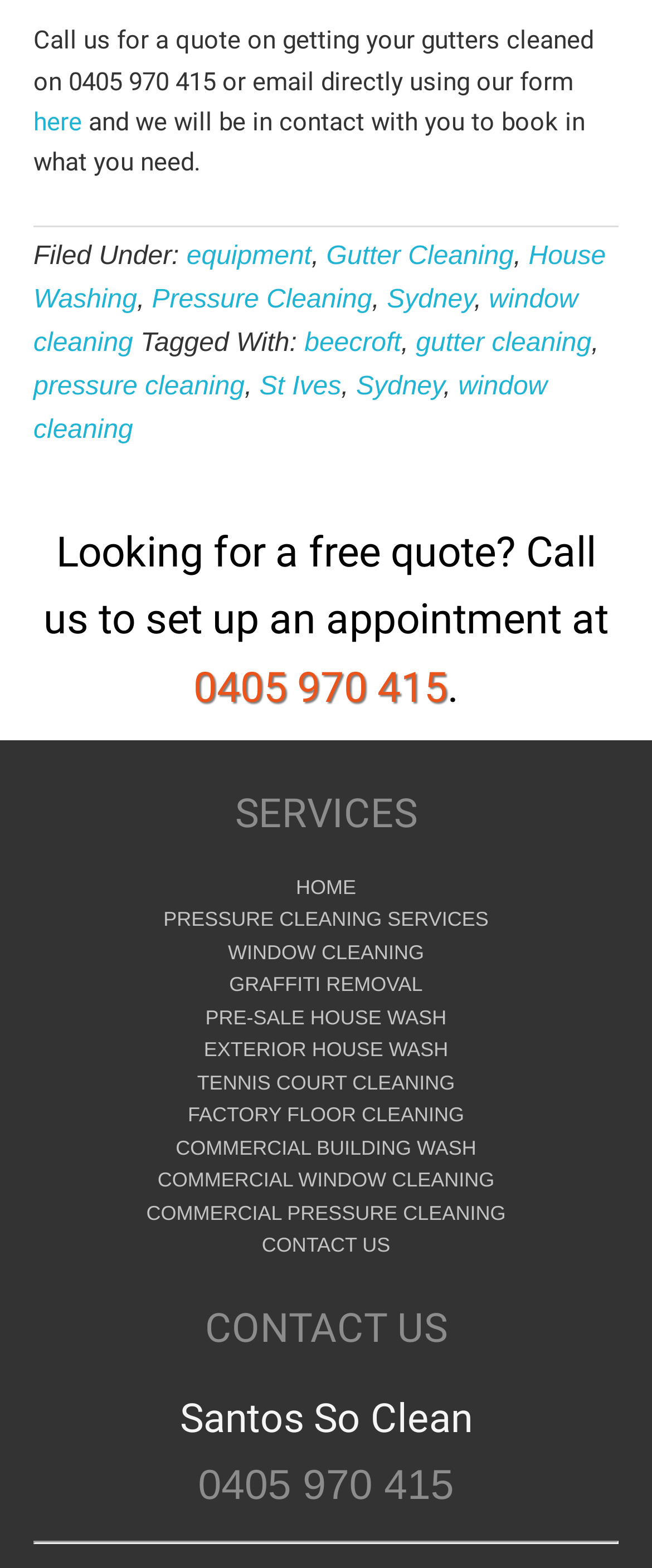Please determine the bounding box of the UI element that matches this description: Colleges and Departments. The coordinates should be given as (top-left x, top-left y, bottom-right x, bottom-right y), with all values between 0 and 1.

None